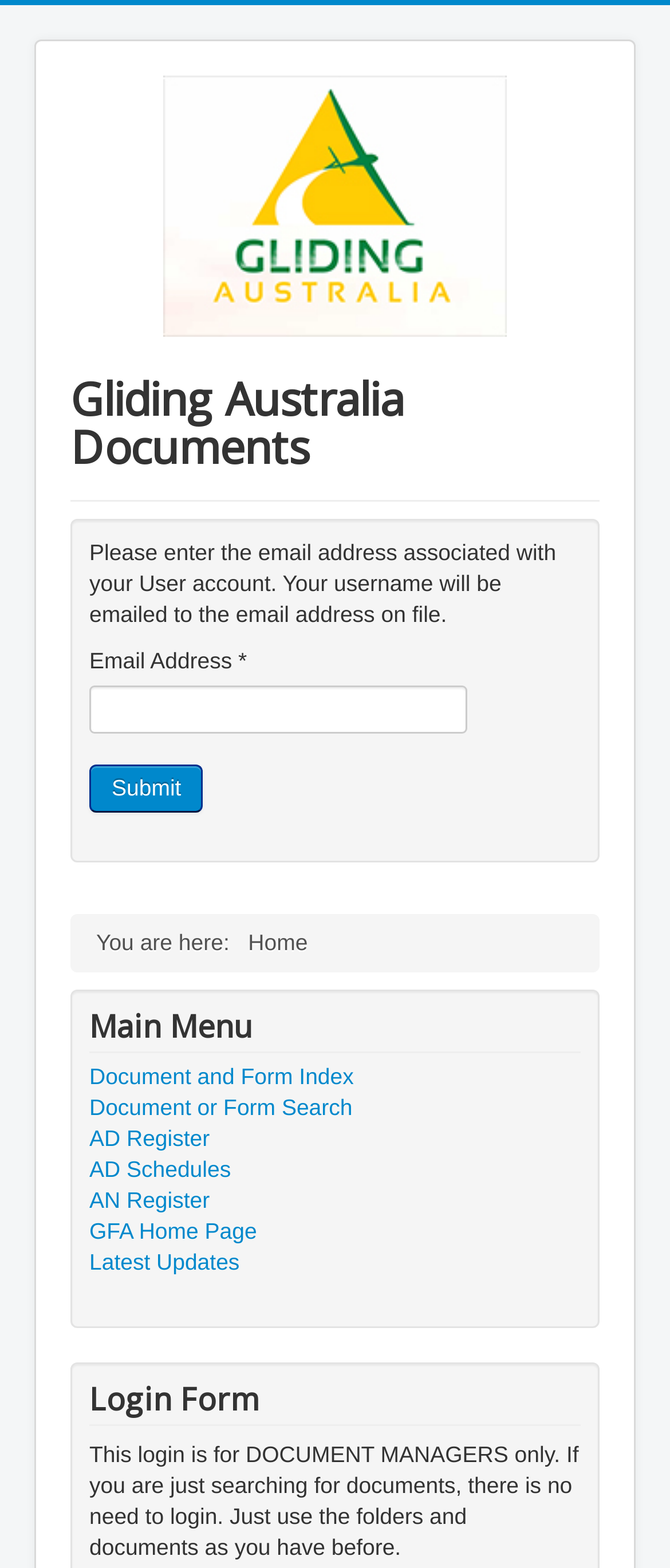Locate the bounding box coordinates of the element you need to click to accomplish the task described by this instruction: "Click on the 'GFA Documents and Forms' link".

[0.105, 0.048, 0.895, 0.215]